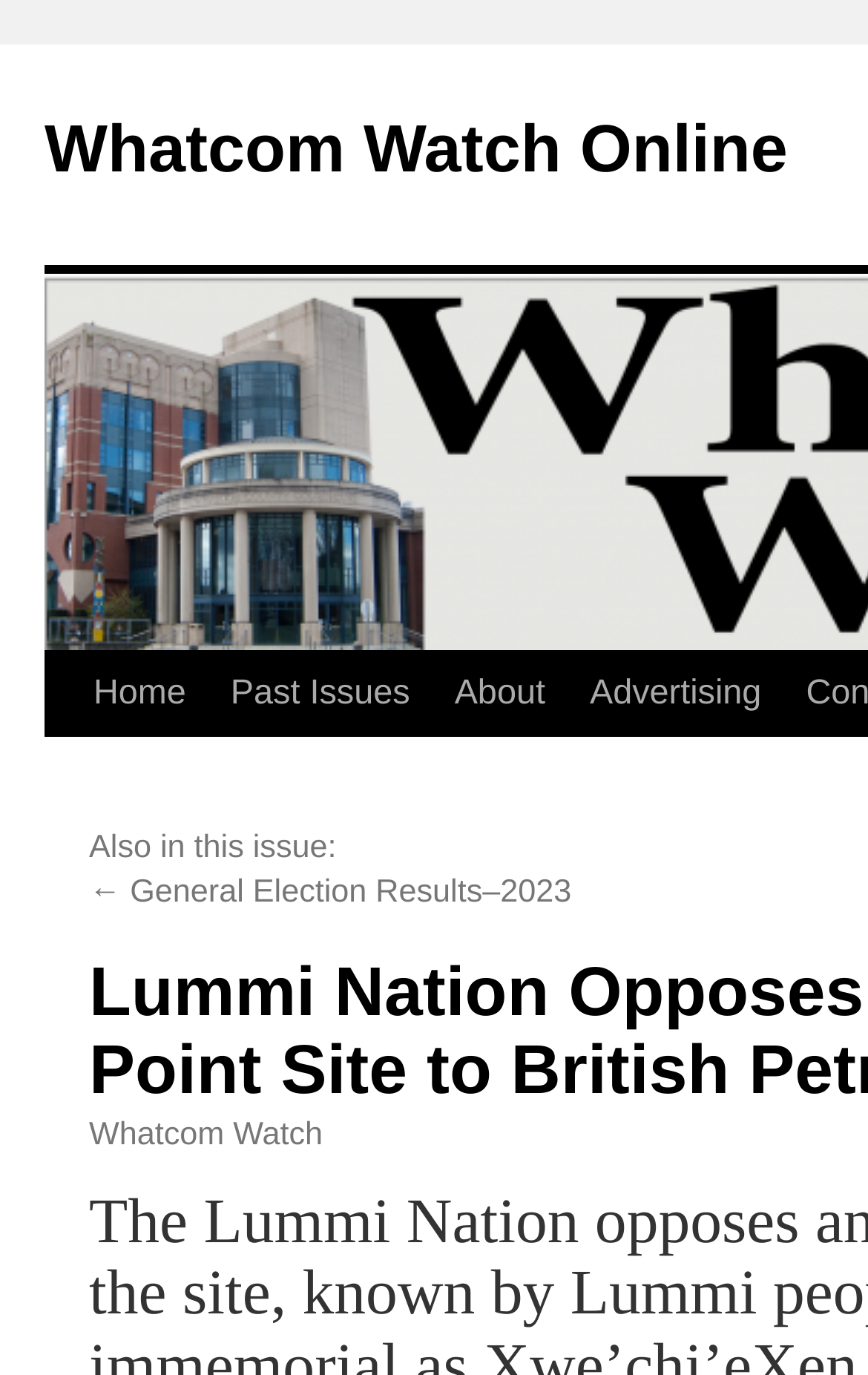How many sections are there in the current issue?
Using the information presented in the image, please offer a detailed response to the question.

I looked for sections in the current issue and found only one, which is indicated by the 'Also in this issue:' text.